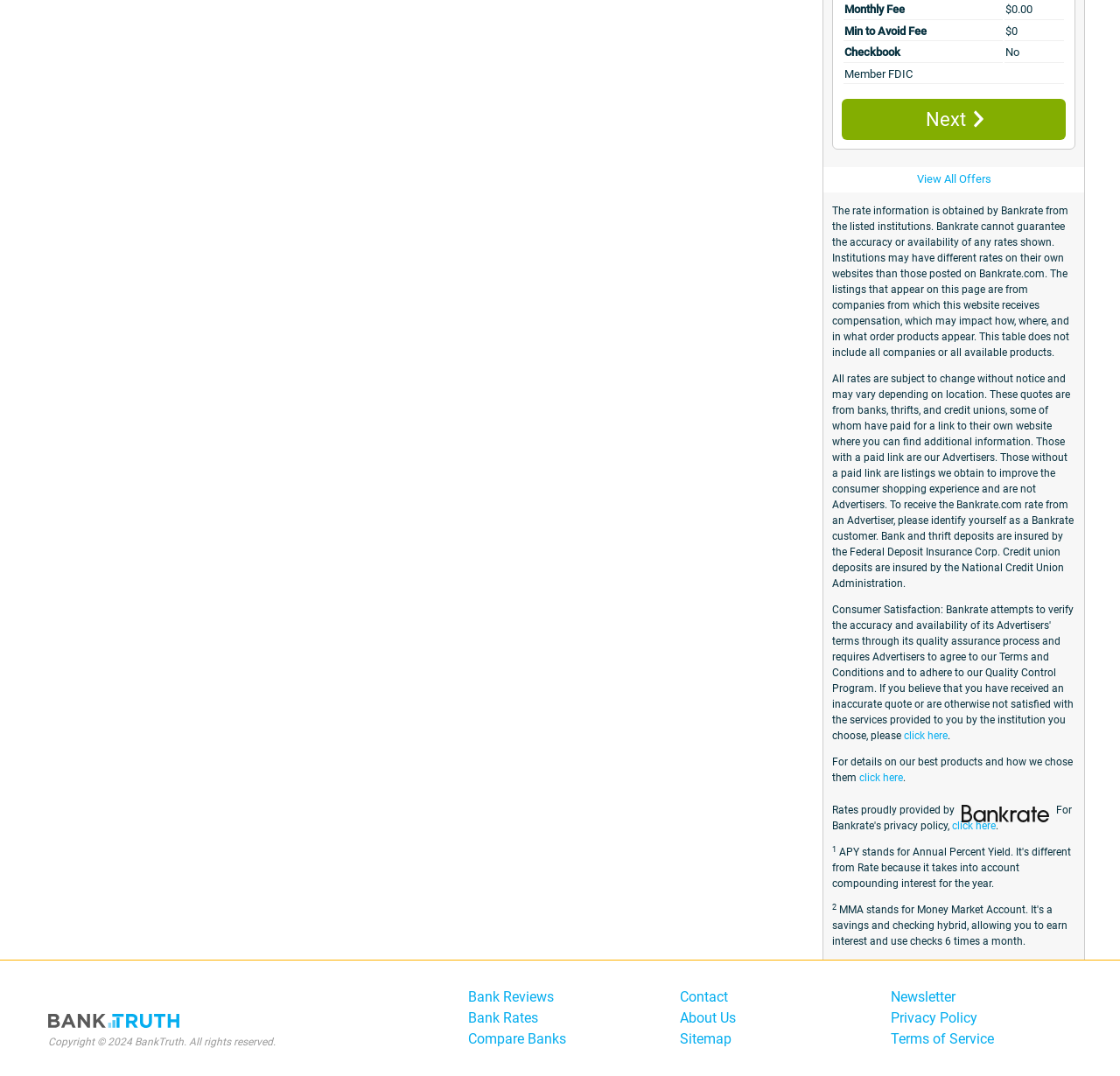Determine the bounding box coordinates of the clickable region to carry out the instruction: "Click Next >".

[0.752, 0.092, 0.952, 0.13]